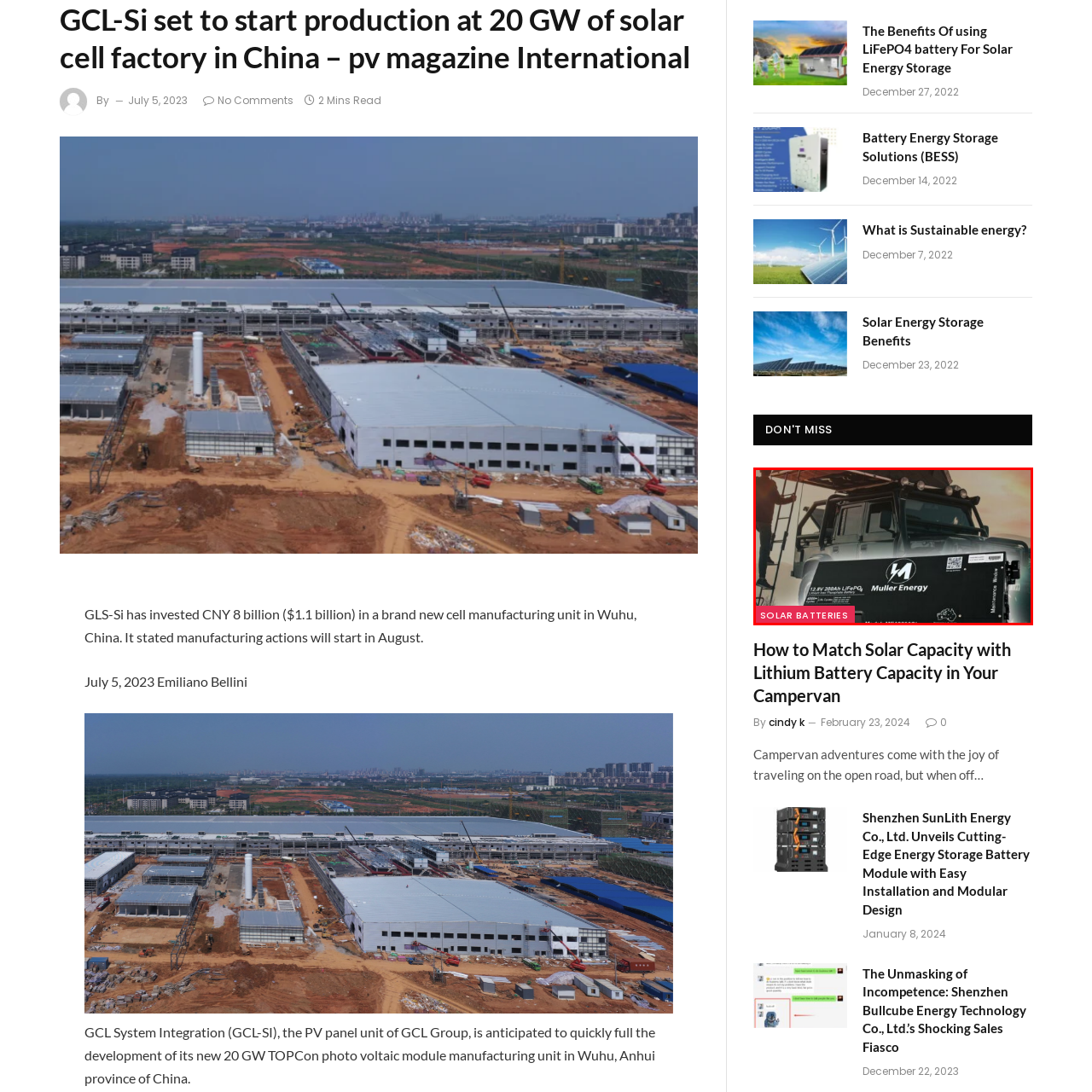What is the person in the image doing?
Inspect the image inside the red bounding box and provide a detailed answer drawing from the visual content.

By observing the image, it can be seen that a person is attached to a ladder that is attached to the rugged vehicle in the background, and the person appears to be in the process of climbing the ladder, possibly preparing for a camping or solar energy installation setup.